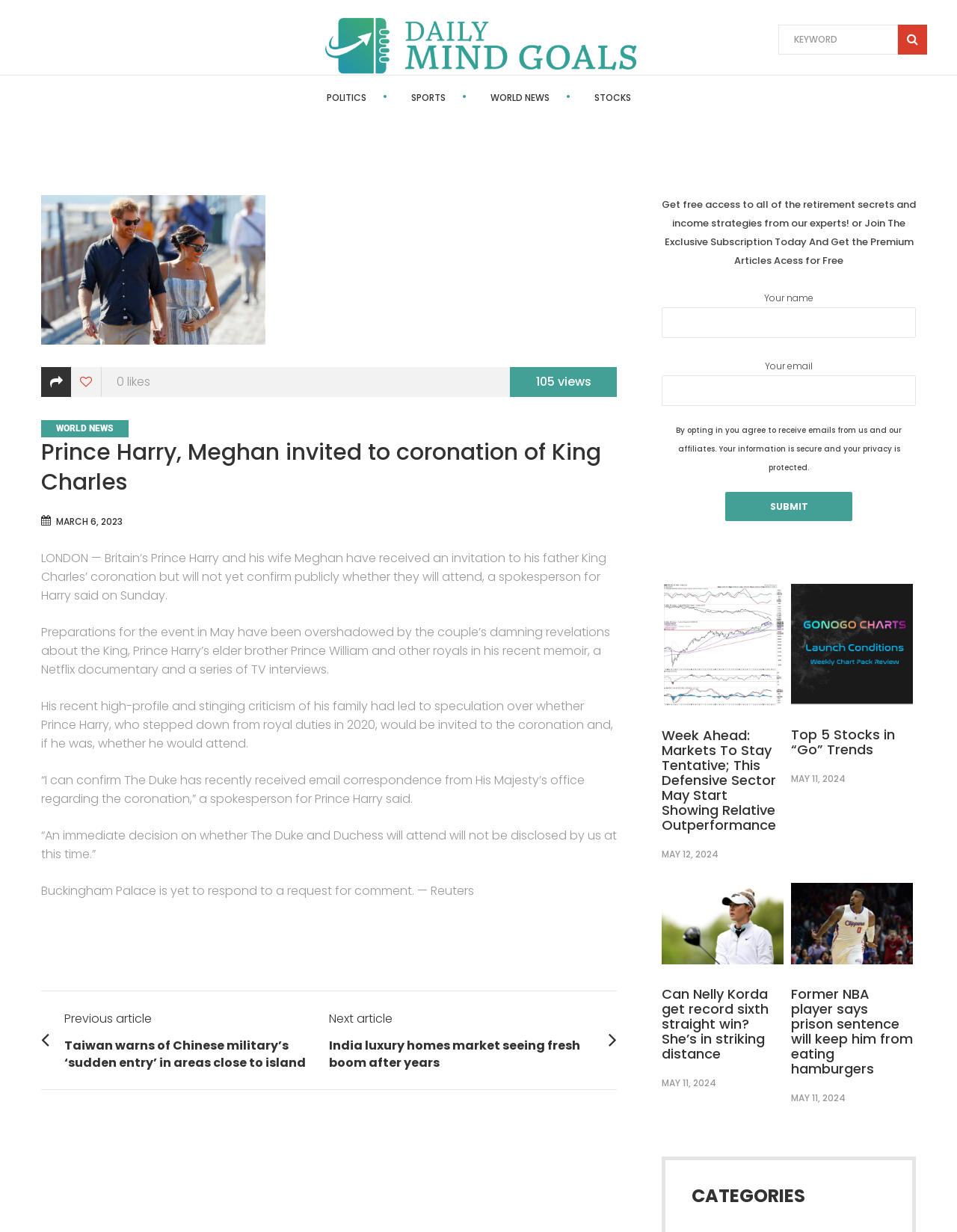Locate the bounding box coordinates of the element that should be clicked to execute the following instruction: "Navigate to the Home page".

None